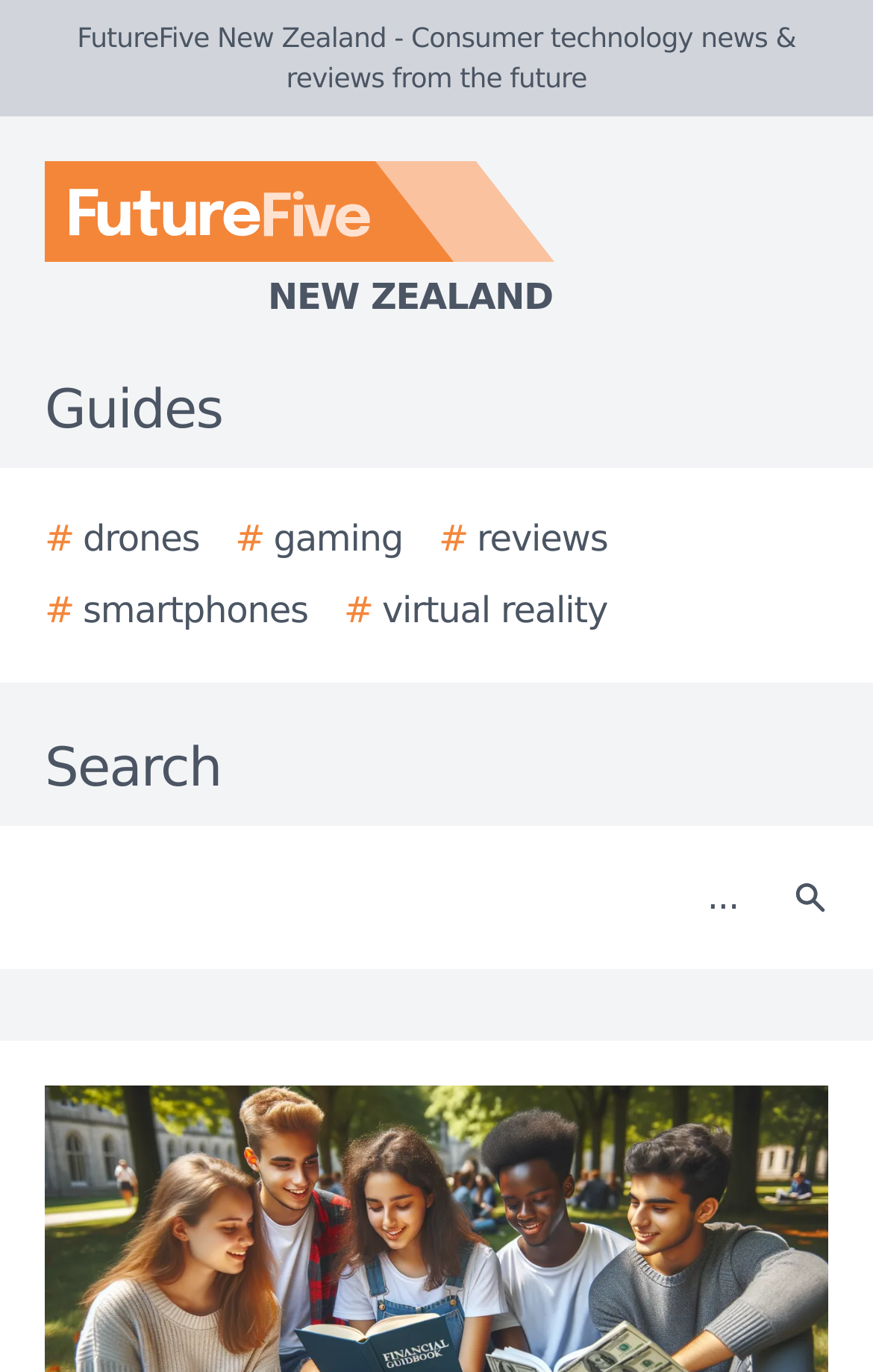What is the purpose of the textbox?
Based on the visual details in the image, please answer the question thoroughly.

The textbox has a label 'Search' and is accompanied by a search button. This implies that the purpose of the textbox is to input search queries.